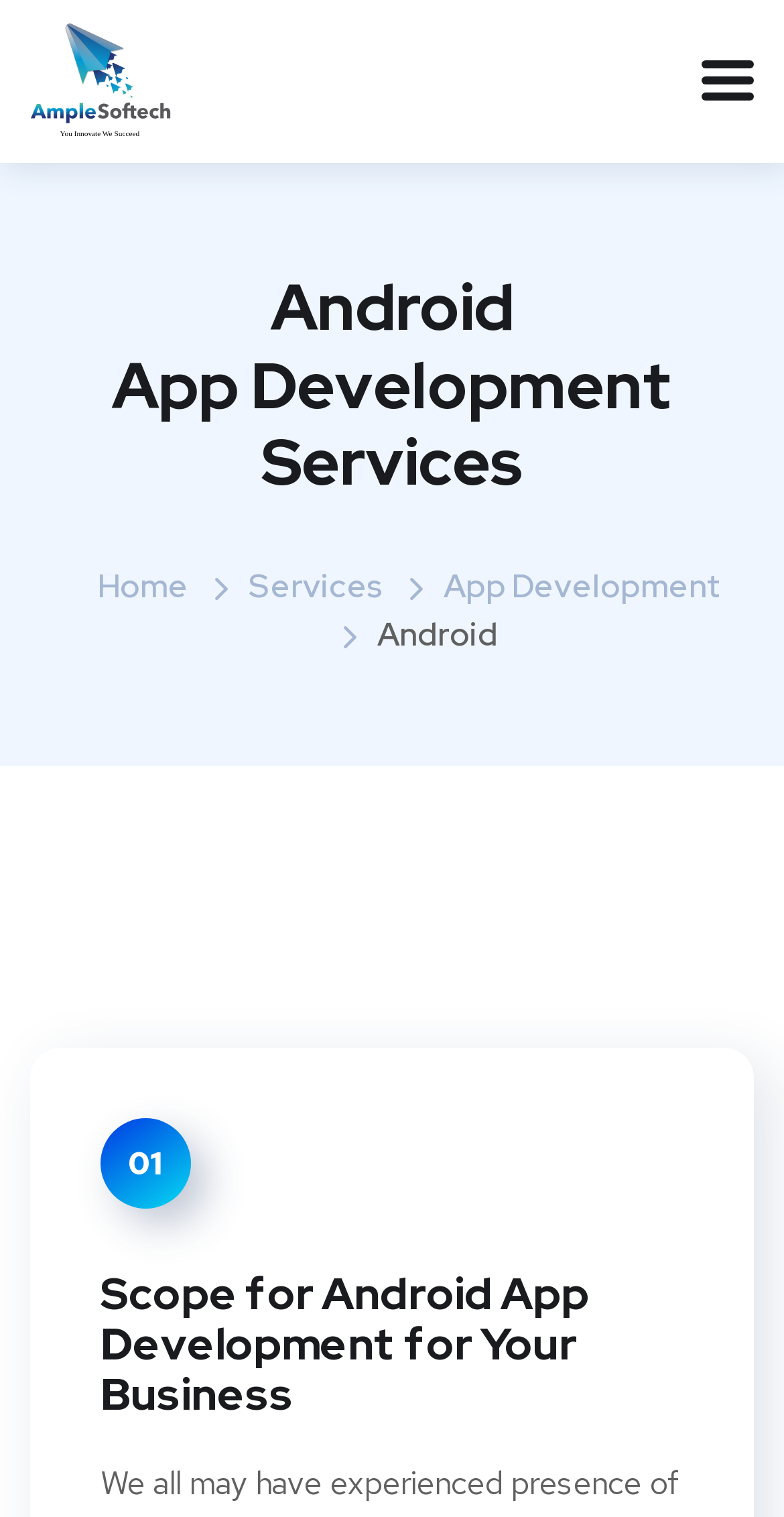Find the bounding box of the UI element described as follows: "Home".

[0.124, 0.372, 0.24, 0.4]